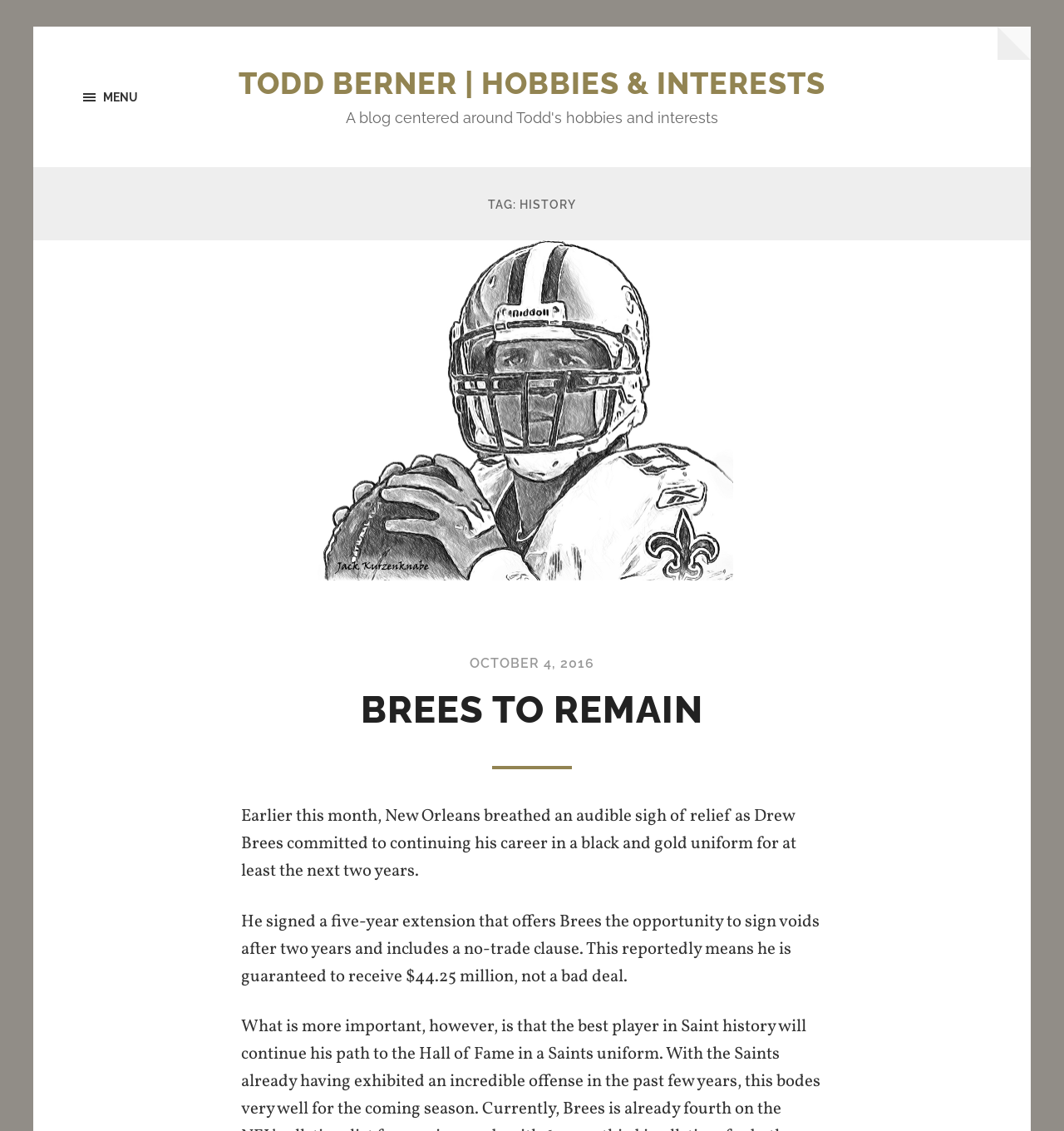Using a single word or phrase, answer the following question: 
Is there a menu on this webpage?

Yes